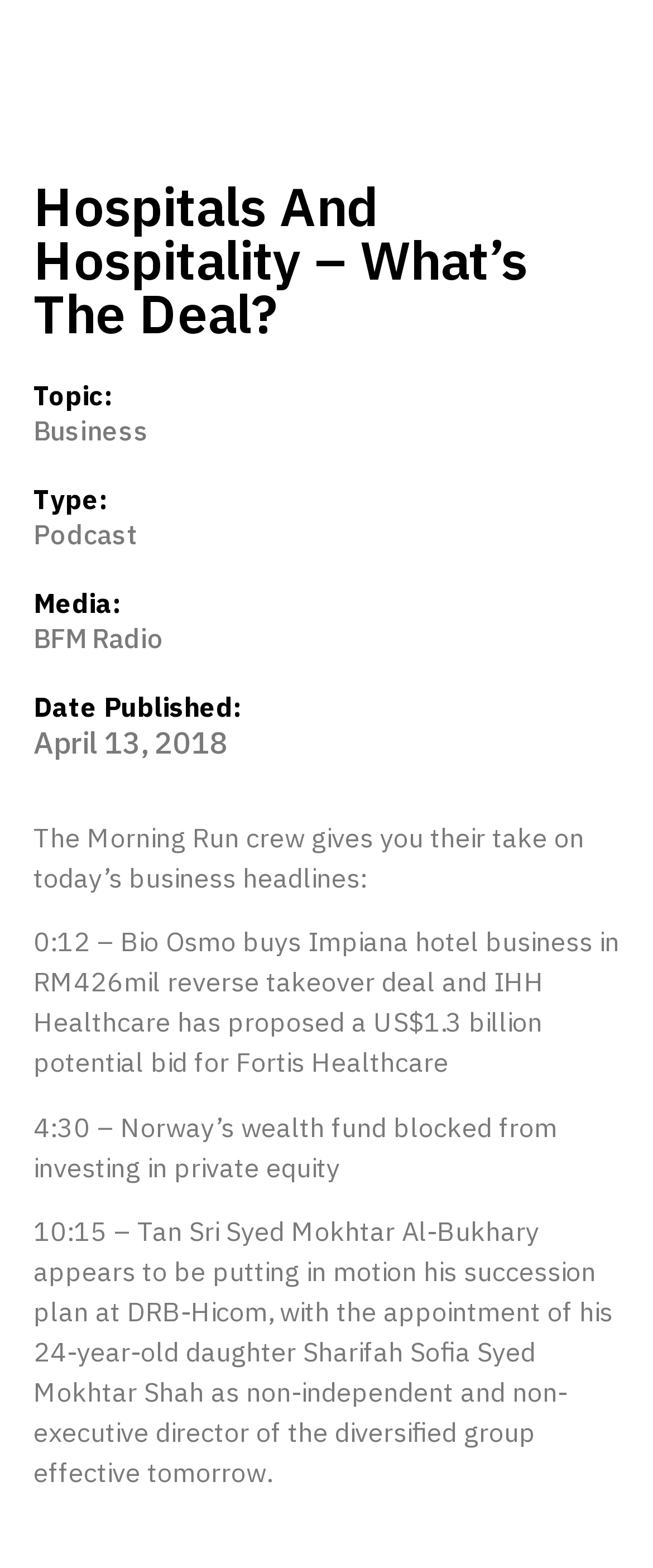What is the company mentioned in the first news headline?
Look at the image and respond with a one-word or short-phrase answer.

Bio Osmo